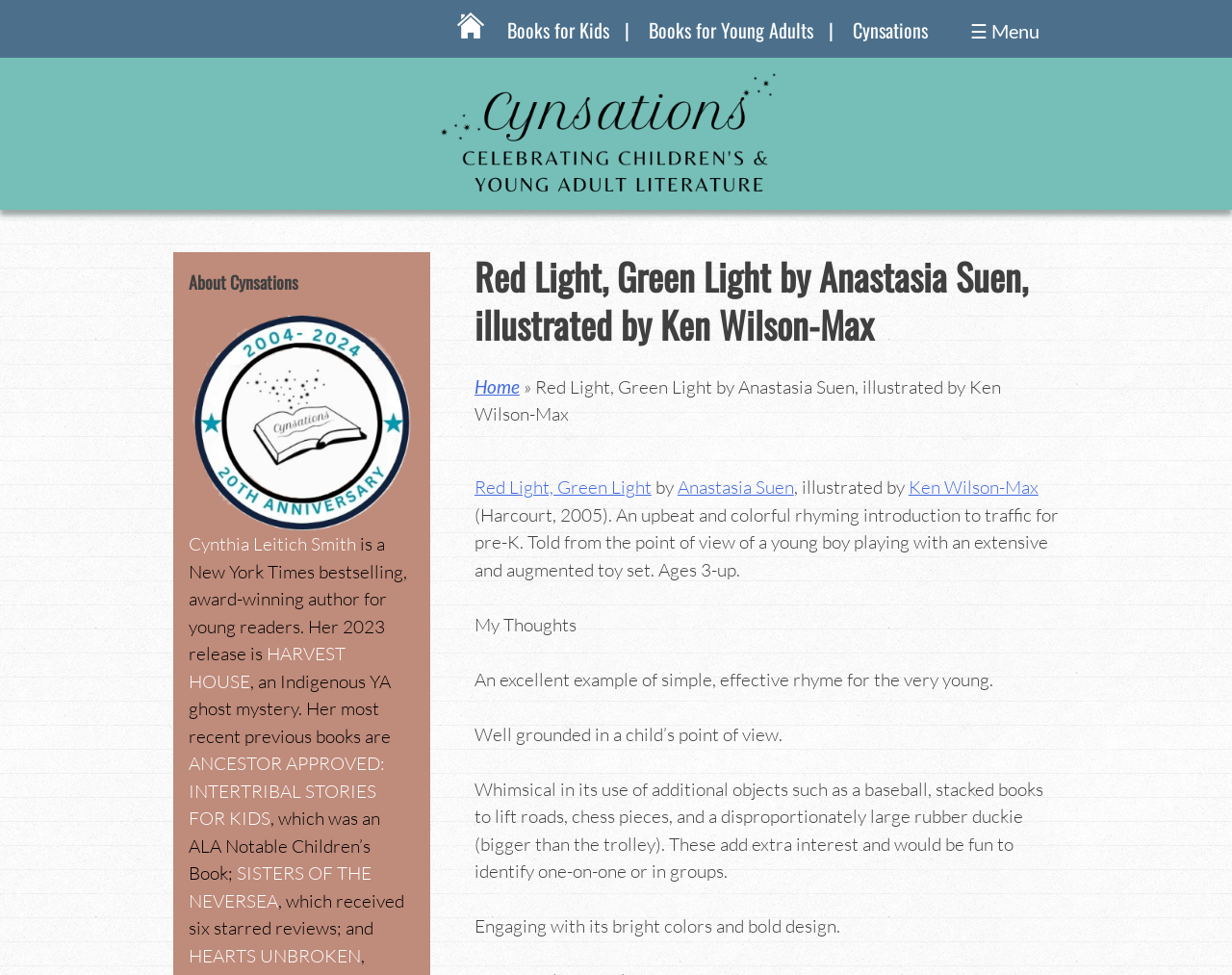Show the bounding box coordinates for the element that needs to be clicked to execute the following instruction: "Read about Anastasia Suen". Provide the coordinates in the form of four float numbers between 0 and 1, i.e., [left, top, right, bottom].

[0.55, 0.488, 0.644, 0.511]